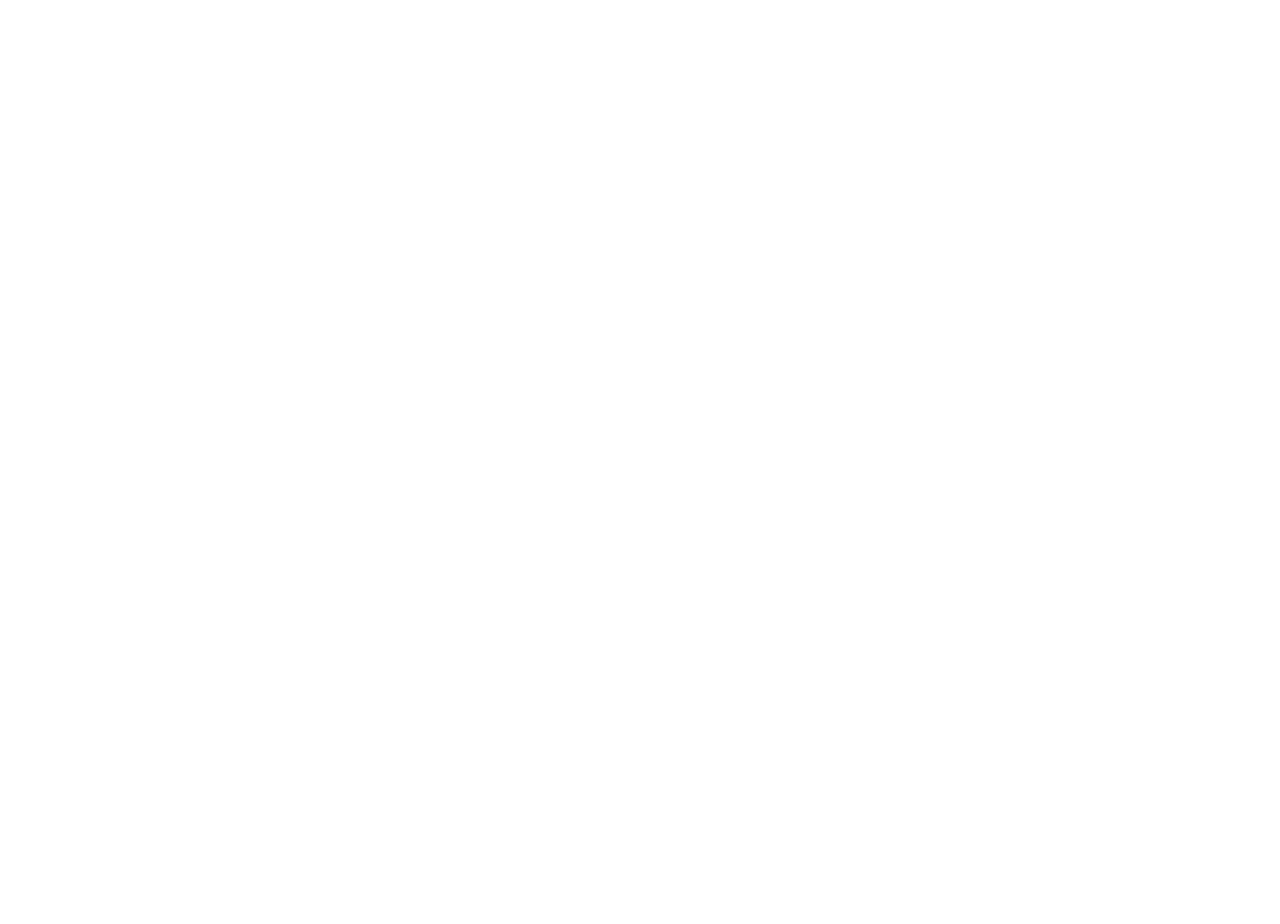Please specify the bounding box coordinates of the area that should be clicked to accomplish the following instruction: "Read about Mezina". The coordinates should consist of four float numbers between 0 and 1, i.e., [left, top, right, bottom].

[0.808, 0.649, 0.992, 0.67]